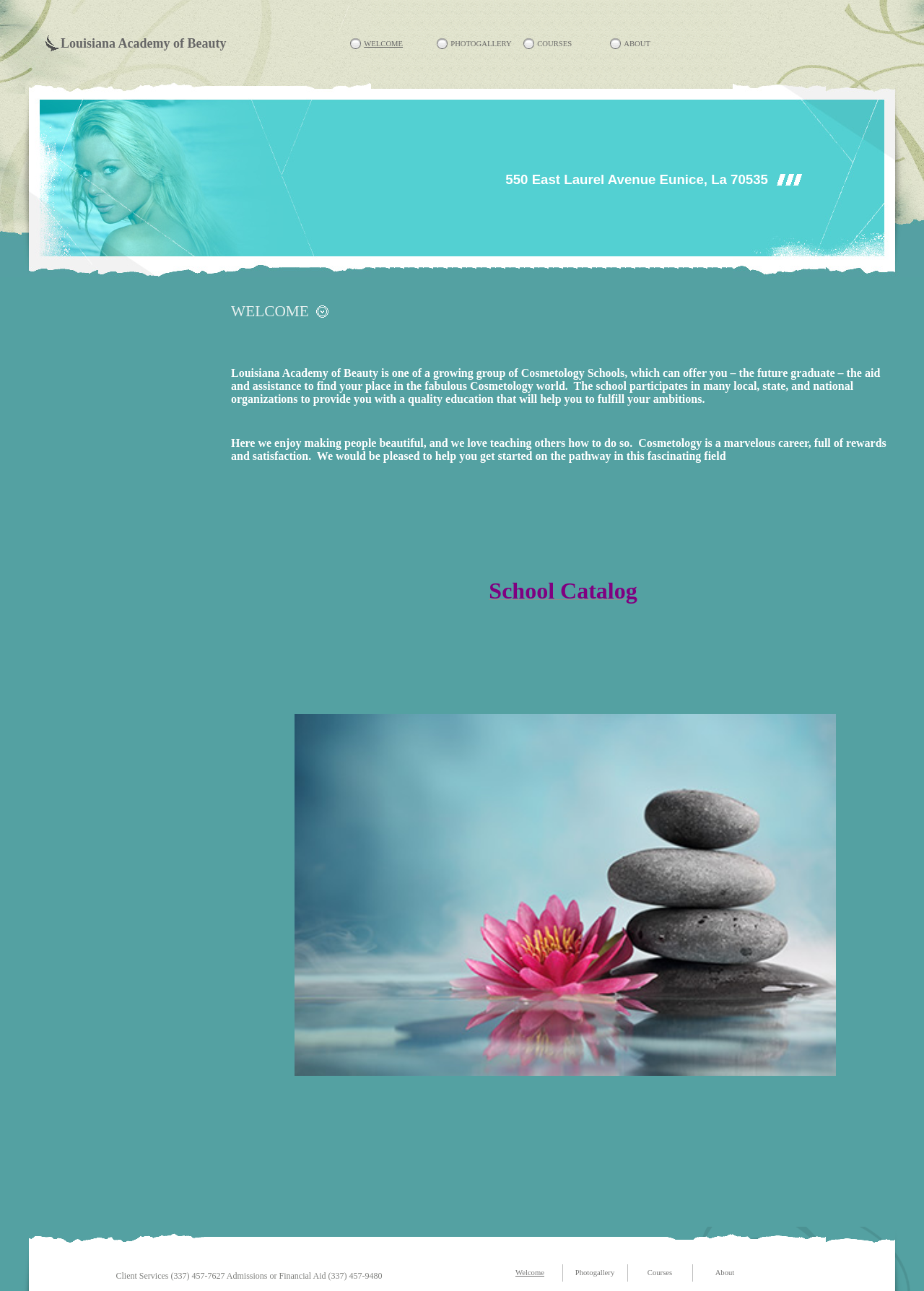What is the address of the academy?
Please ensure your answer to the question is detailed and covers all necessary aspects.

The address of the academy can be found in the top section of the webpage, where it is written in a smaller font below the academy's name. It is also mentioned in the address section as '550 East Laurel Avenue Eunice, La 70535'.